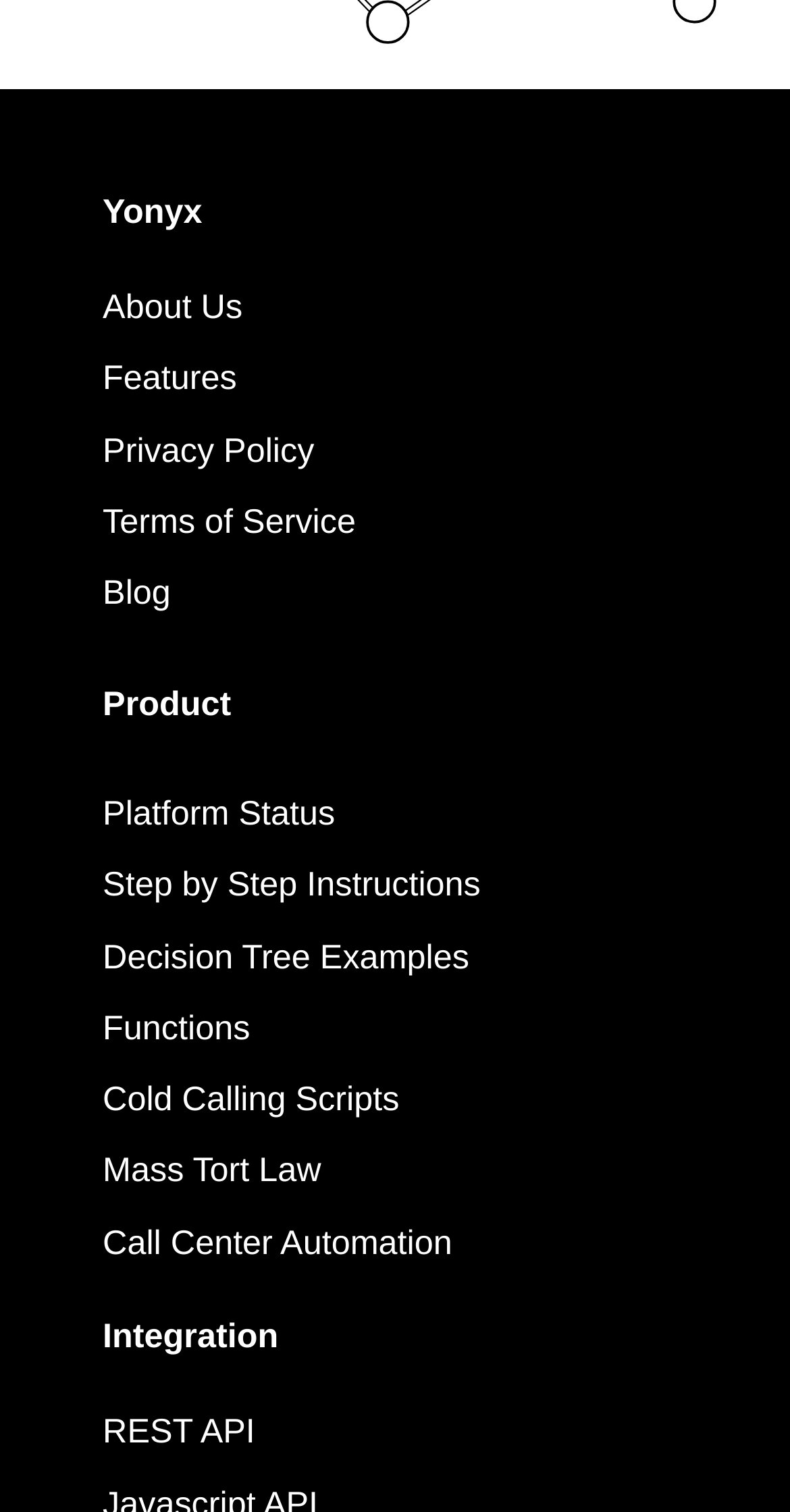What is the last link on the webpage?
Please provide a single word or phrase as your answer based on the screenshot.

REST API